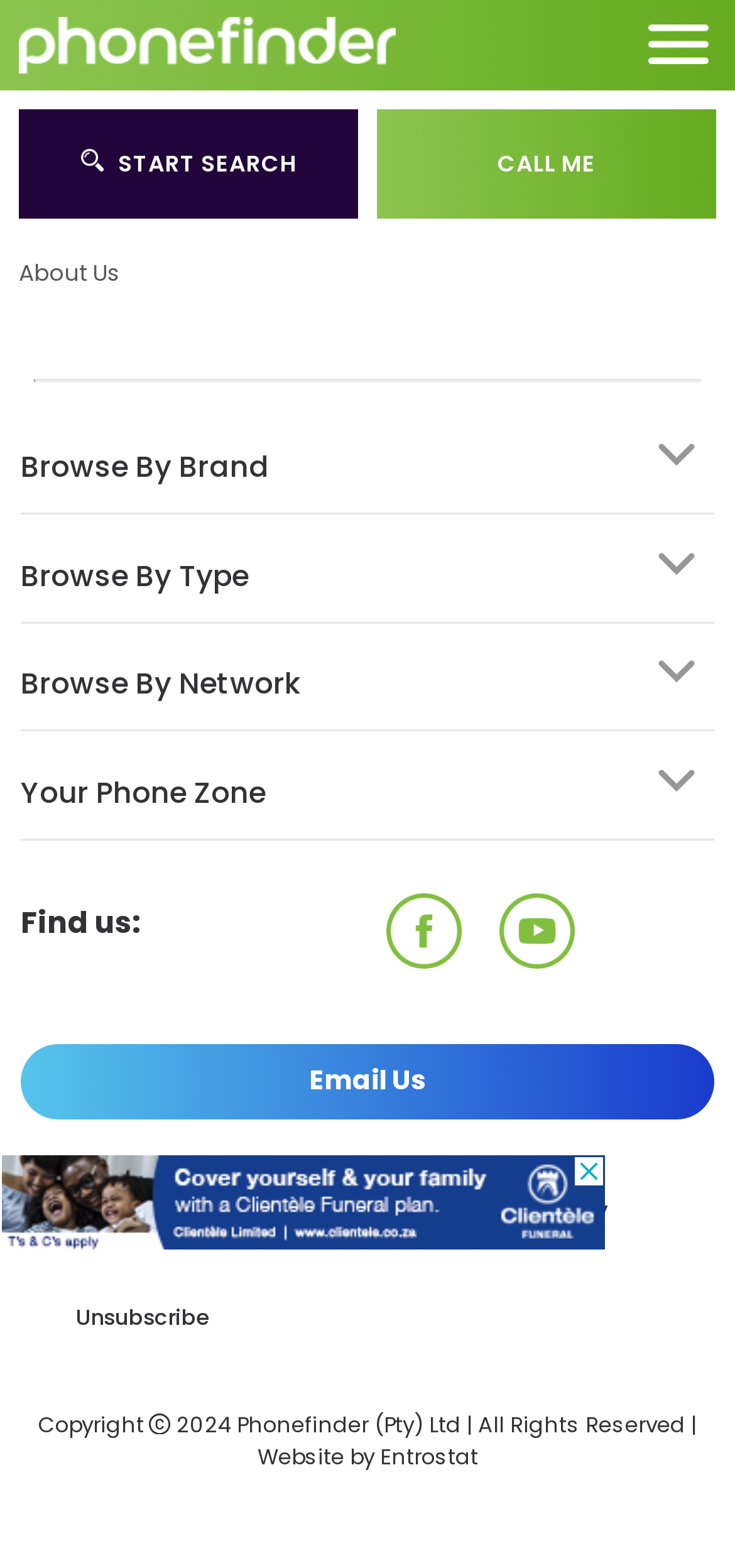What is the purpose of the caret icons? Examine the screenshot and reply using just one word or a brief phrase.

To expand or collapse